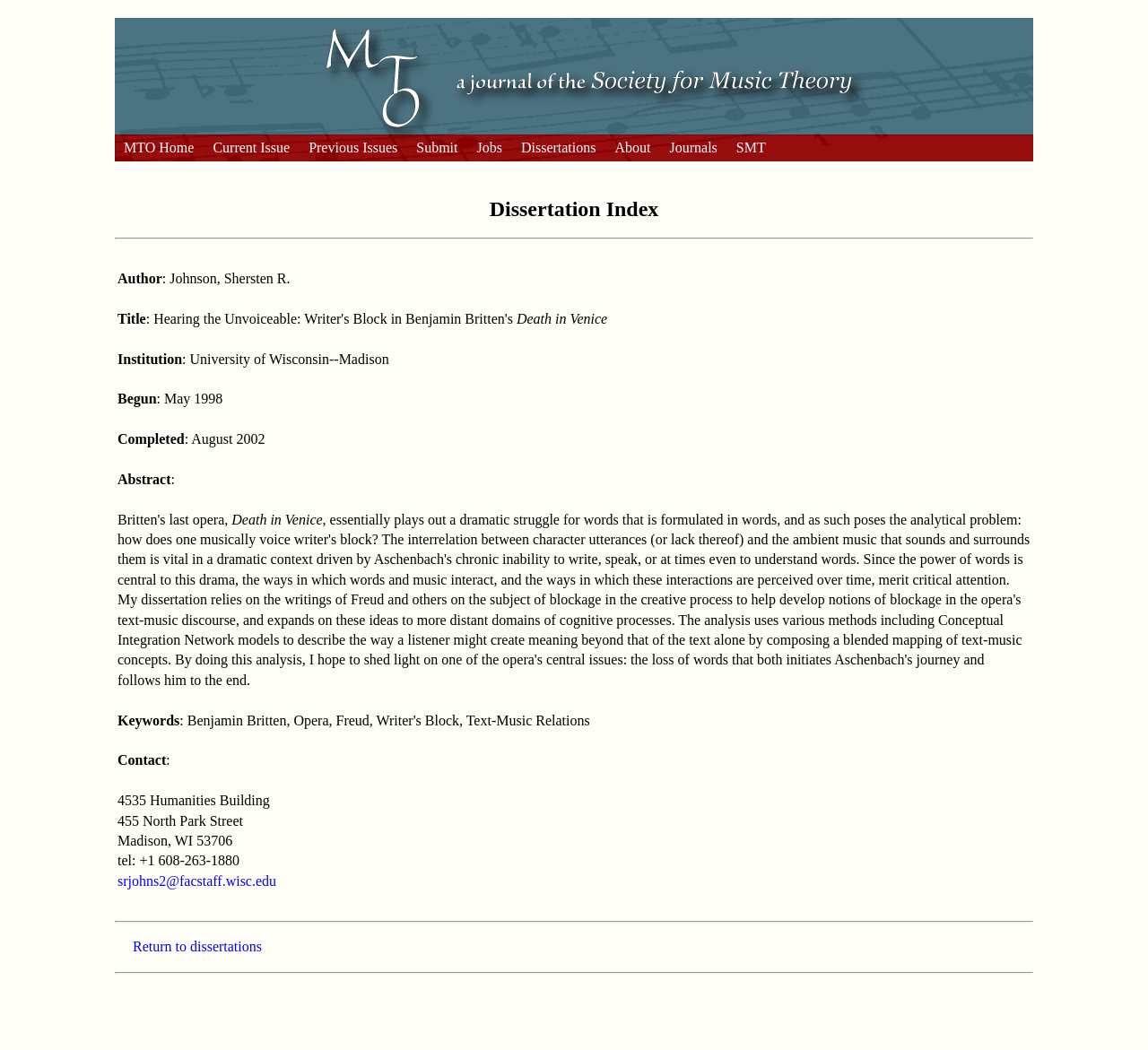Identify the bounding box coordinates for the UI element described as: "Submit". The coordinates should be provided as four floats between 0 and 1: [left, top, right, bottom].

[0.355, 0.128, 0.407, 0.154]